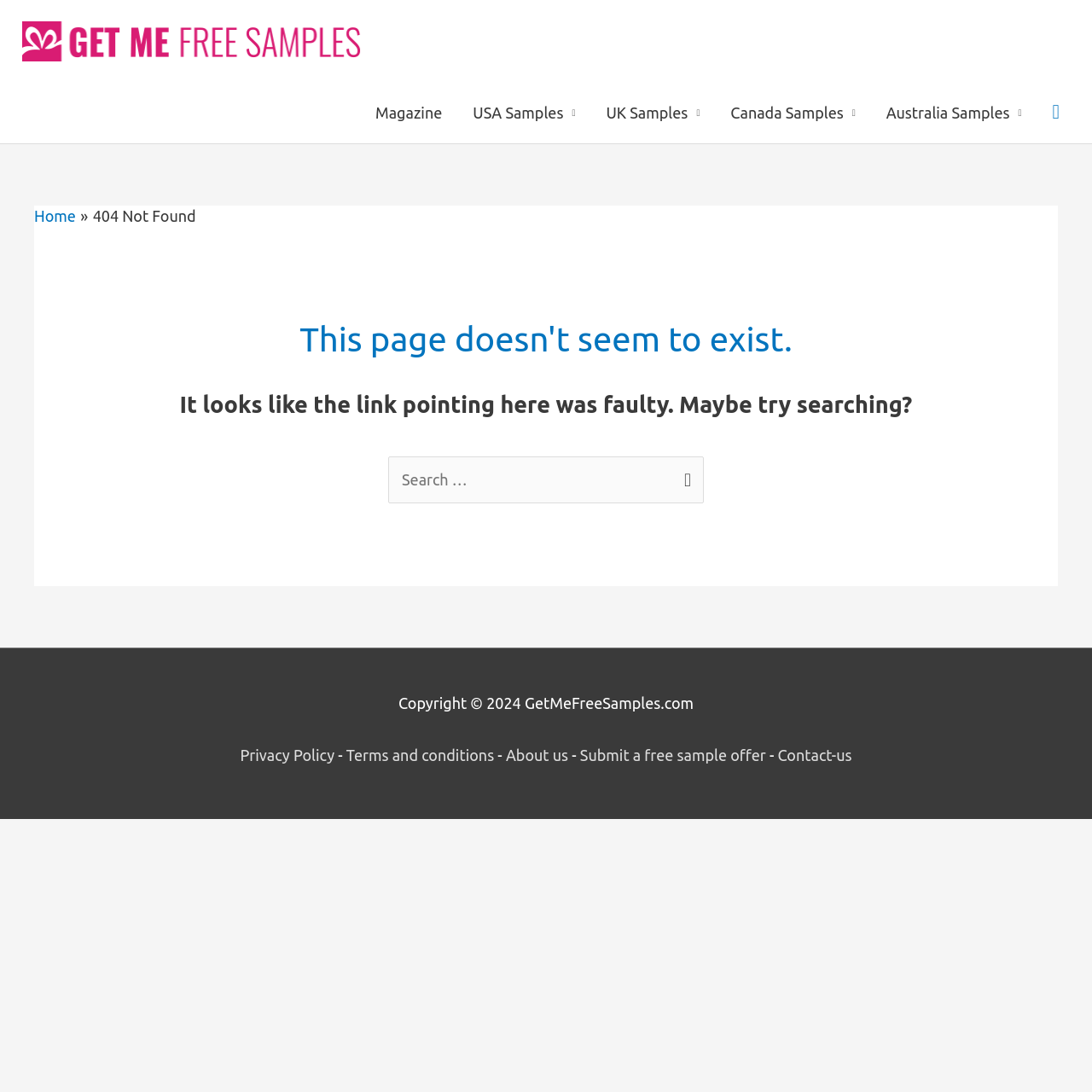Given the description "Magazine", determine the bounding box of the corresponding UI element.

[0.33, 0.075, 0.419, 0.131]